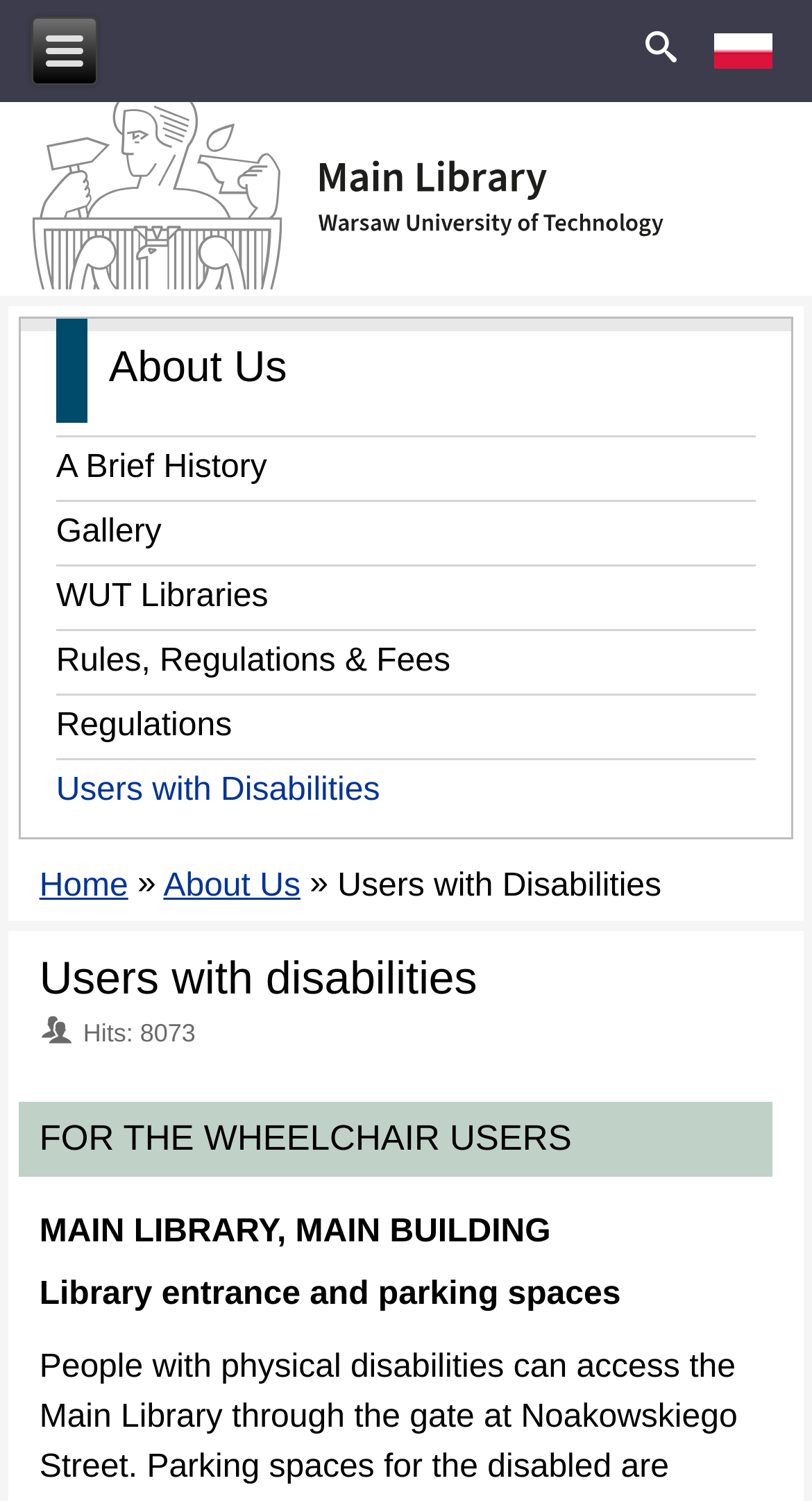Bounding box coordinates are specified in the format (top-left x, top-left y, bottom-right x, bottom-right y). All values are floating point numbers bounded between 0 and 1. Please provide the bounding box coordinate of the region this sentence describes: WUT Libraries

[0.069, 0.384, 0.931, 0.412]